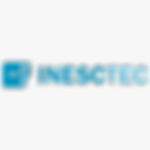Look at the image and answer the question in detail:
What is the focus of INESC TEC?

The clean and professional aesthetic of the logo reflects INESC TEC's focus on excellence and research impact, indicating the organization's commitment to achieving high standards in its research initiatives and educational projects.